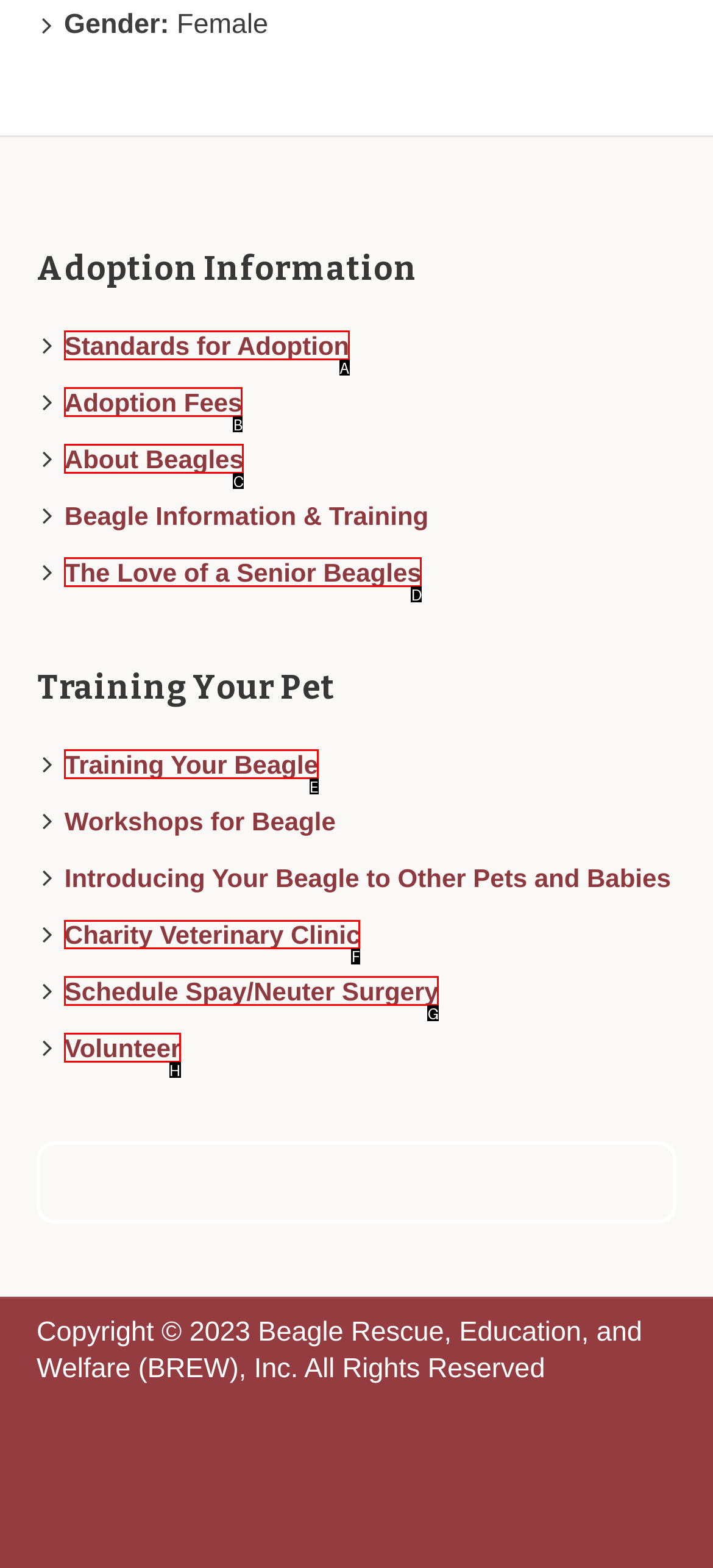Identify the HTML element you need to click to achieve the task: contact the website owner. Respond with the corresponding letter of the option.

None